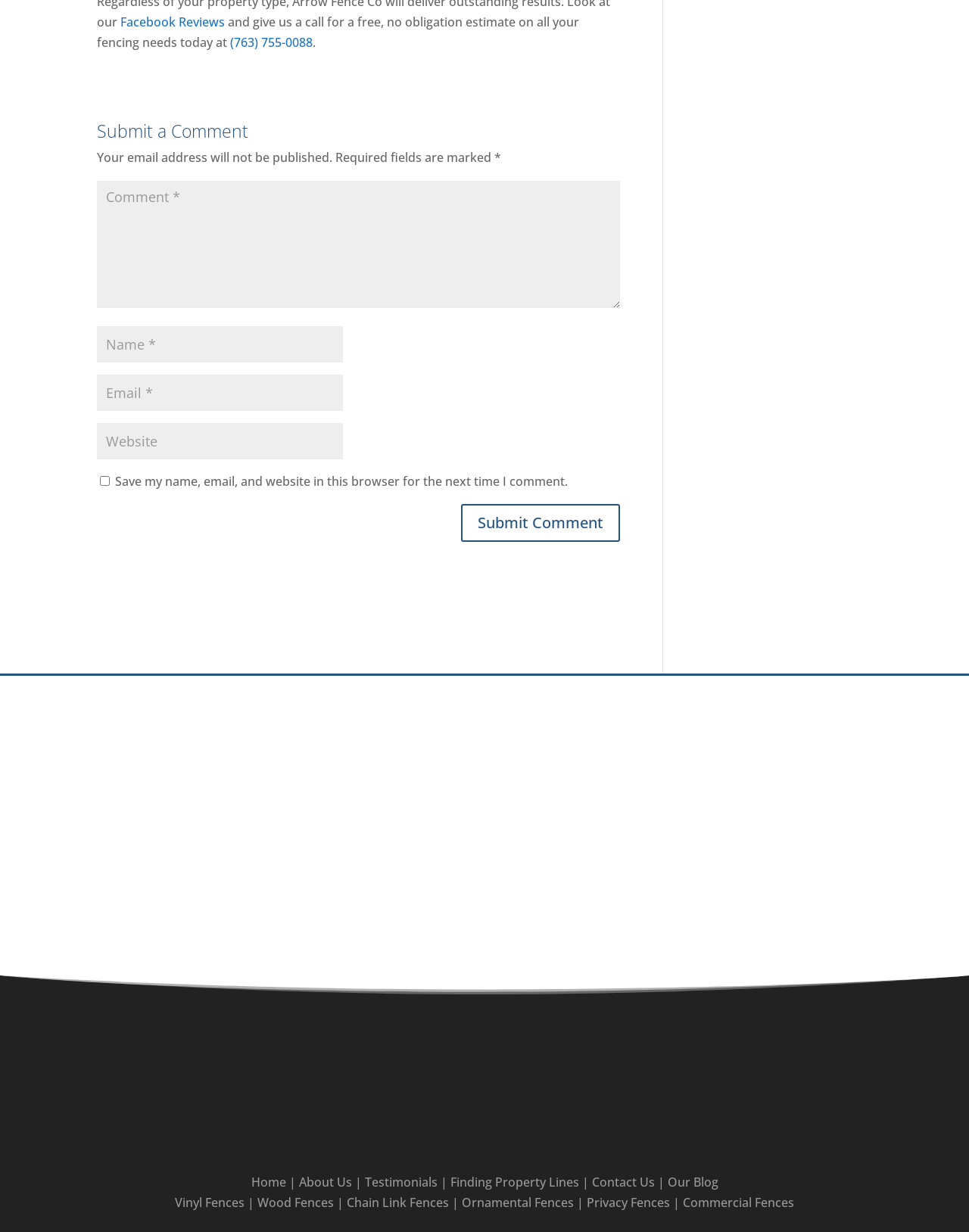Please identify the bounding box coordinates of the area I need to click to accomplish the following instruction: "Click the 'Facebook Reviews' link".

[0.124, 0.011, 0.232, 0.025]